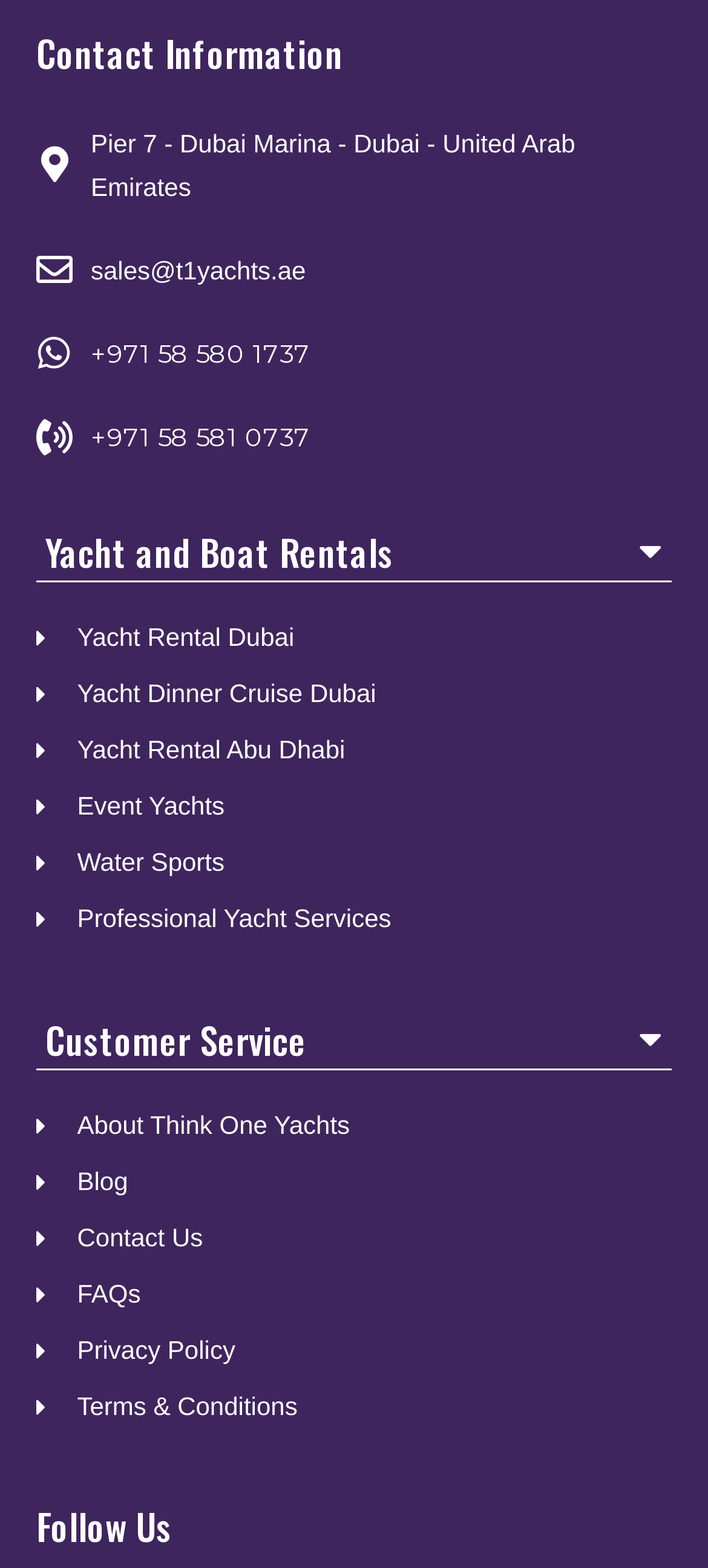What is the company's email address?
Please respond to the question thoroughly and include all relevant details.

The company's email address can be found in the contact information section, which is located at the top of the webpage. It is listed as 'sales@t1yachts.ae'.